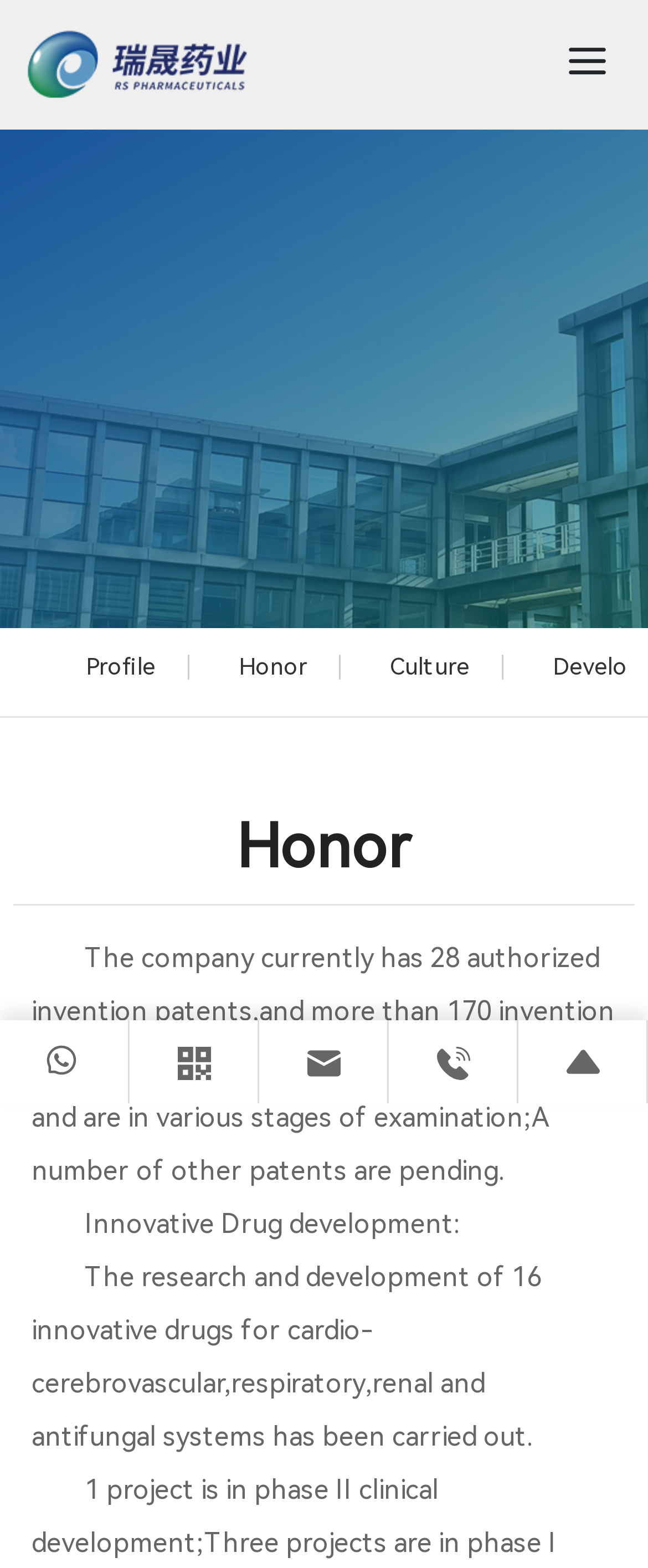What is the company name?
Use the screenshot to answer the question with a single word or phrase.

RS Pharmaceuticals